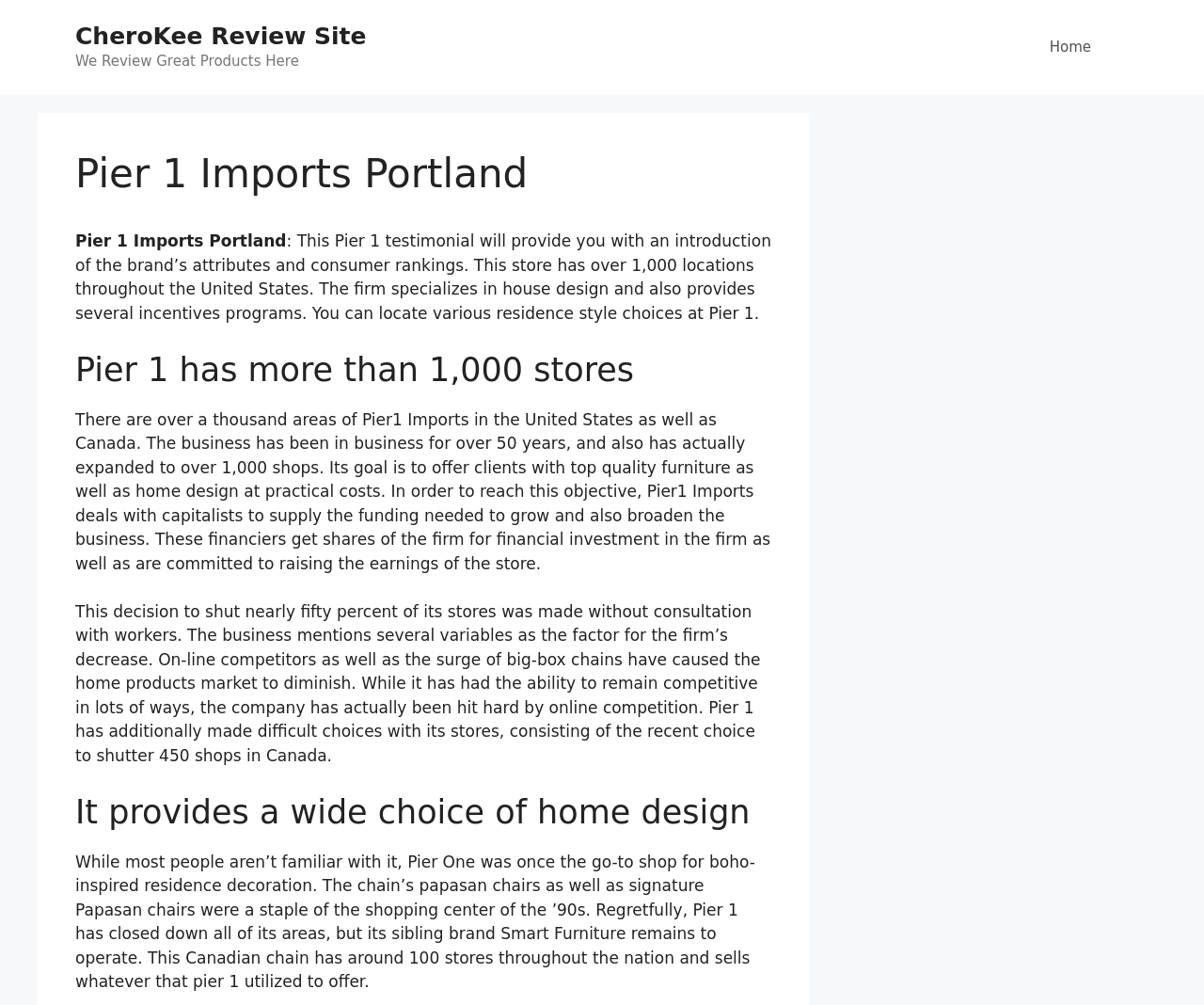What type of products does Pier 1 Imports offer?
Could you please answer the question thoroughly and with as much detail as possible?

As mentioned in the heading element with bounding box coordinates [0.062, 0.788, 0.641, 0.828], Pier 1 Imports provides a wide choice of home design products.